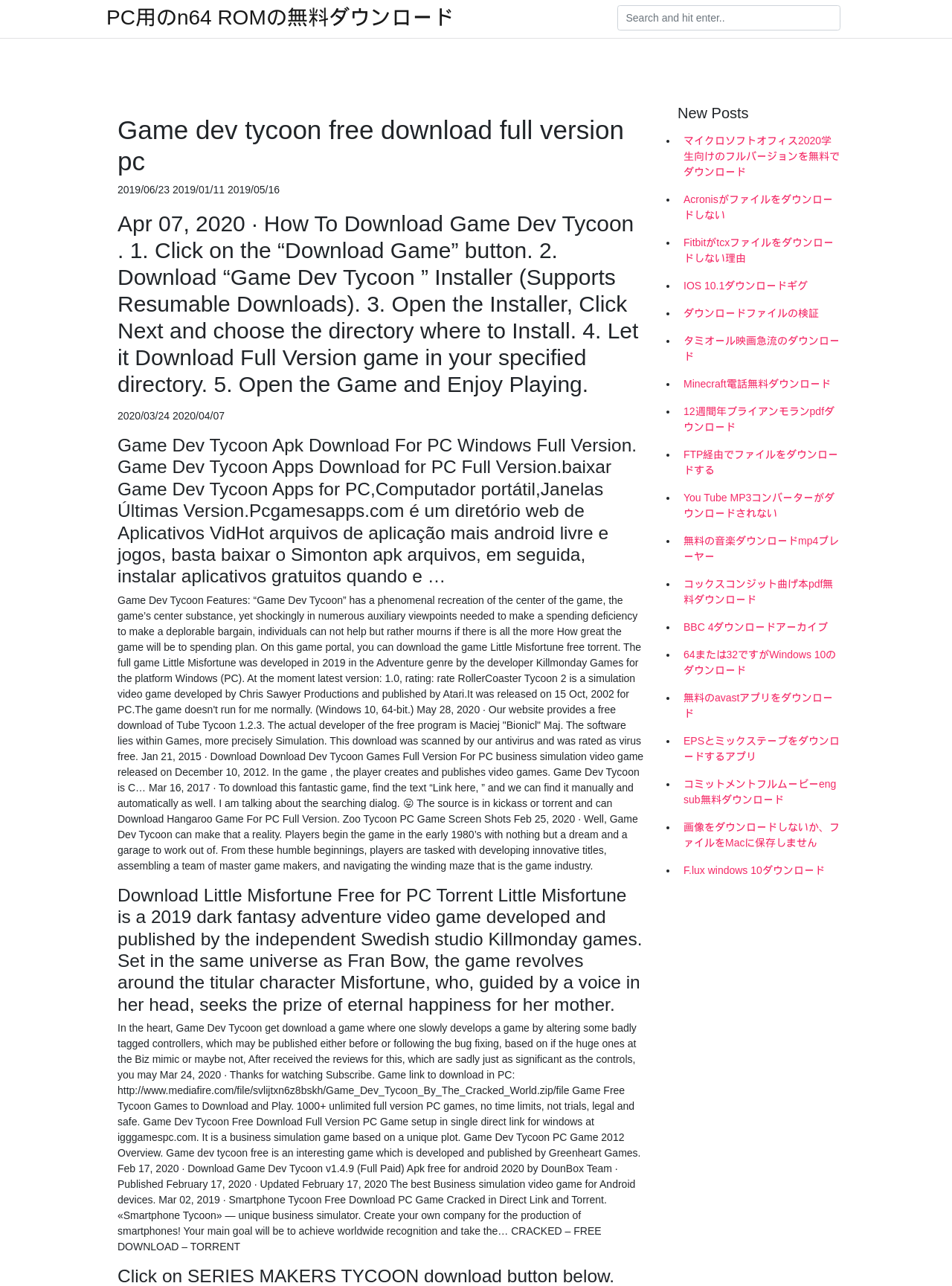Determine the bounding box coordinates for the area that needs to be clicked to fulfill this task: "Make a donation". The coordinates must be given as four float numbers between 0 and 1, i.e., [left, top, right, bottom].

None